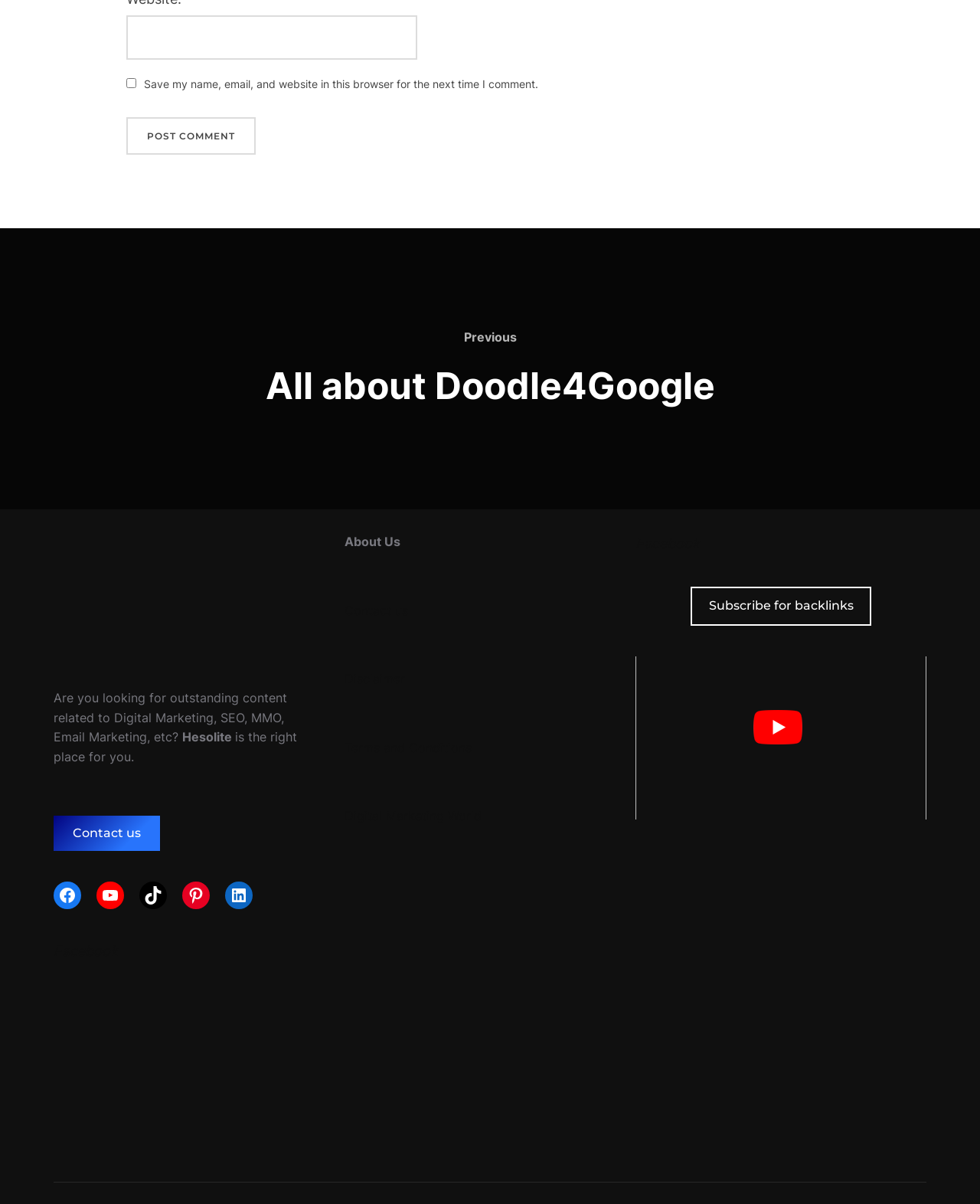Using the provided element description "Contact us", determine the bounding box coordinates of the UI element.

[0.352, 0.5, 0.416, 0.513]